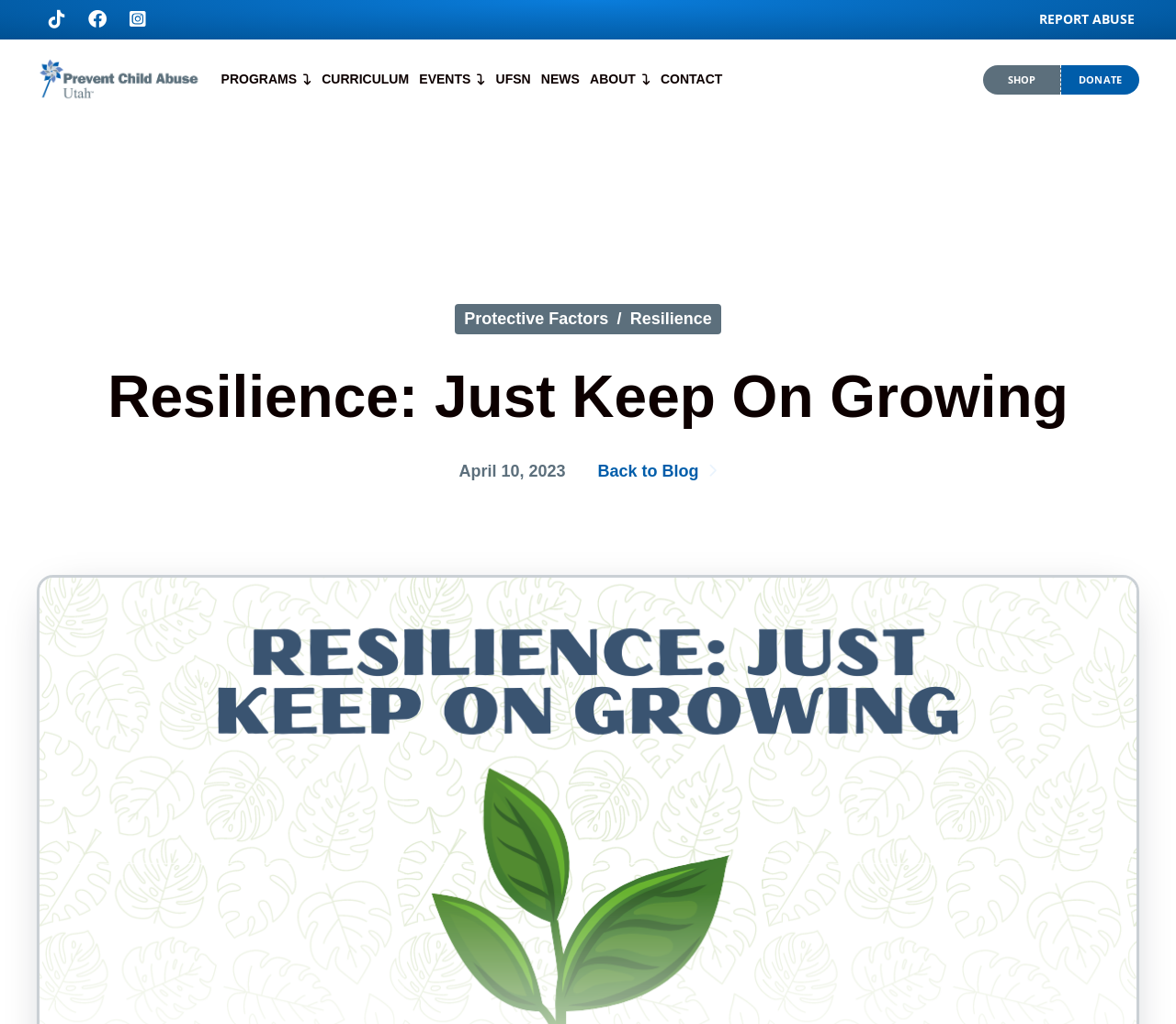Extract the bounding box coordinates for the HTML element that matches this description: "Back to Blog". The coordinates should be four float numbers between 0 and 1, i.e., [left, top, right, bottom].

[0.508, 0.449, 0.61, 0.472]